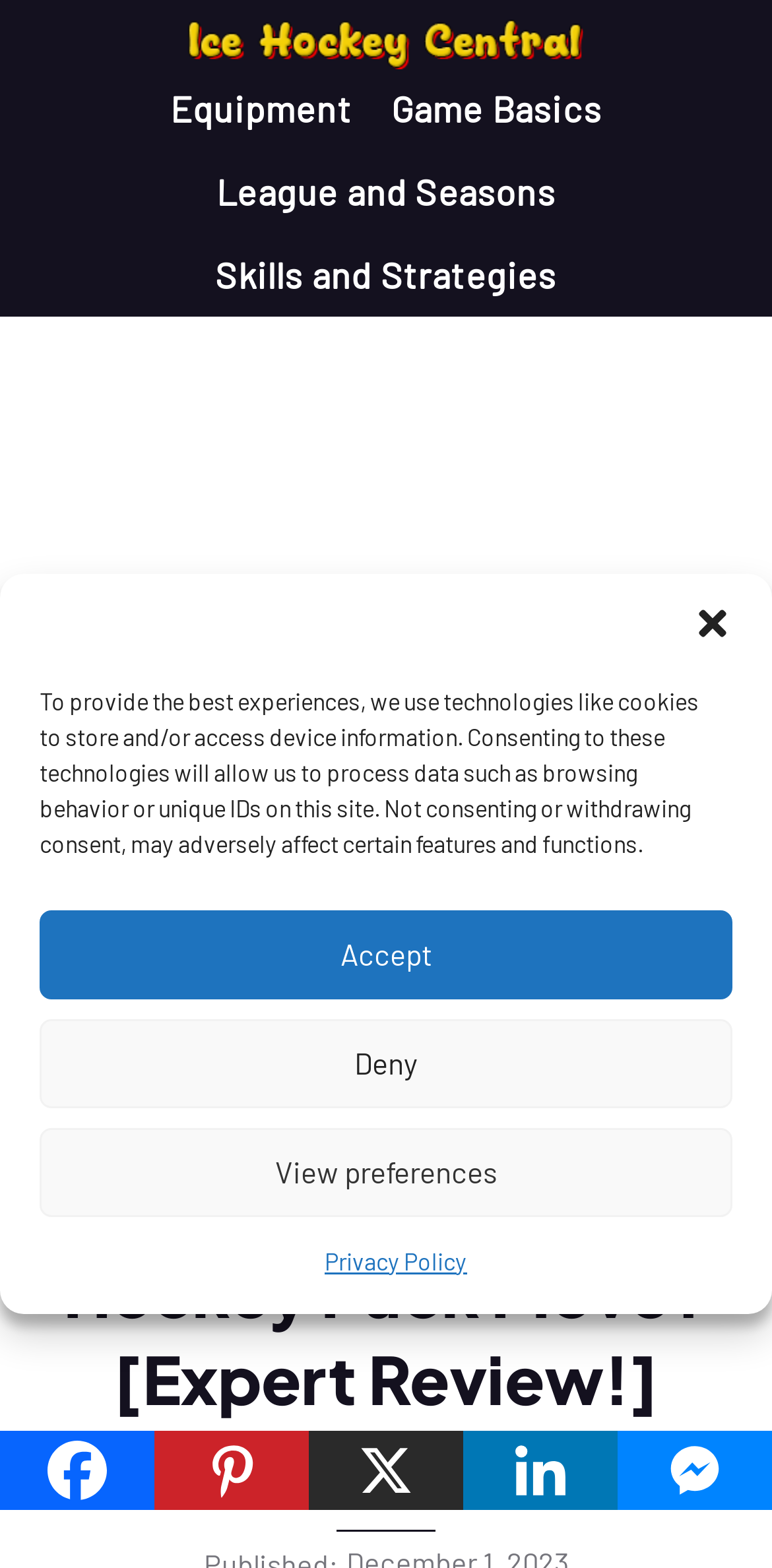Extract the bounding box coordinates of the UI element described: "Atlas". Provide the coordinates in the format [left, top, right, bottom] with values ranging from 0 to 1.

None